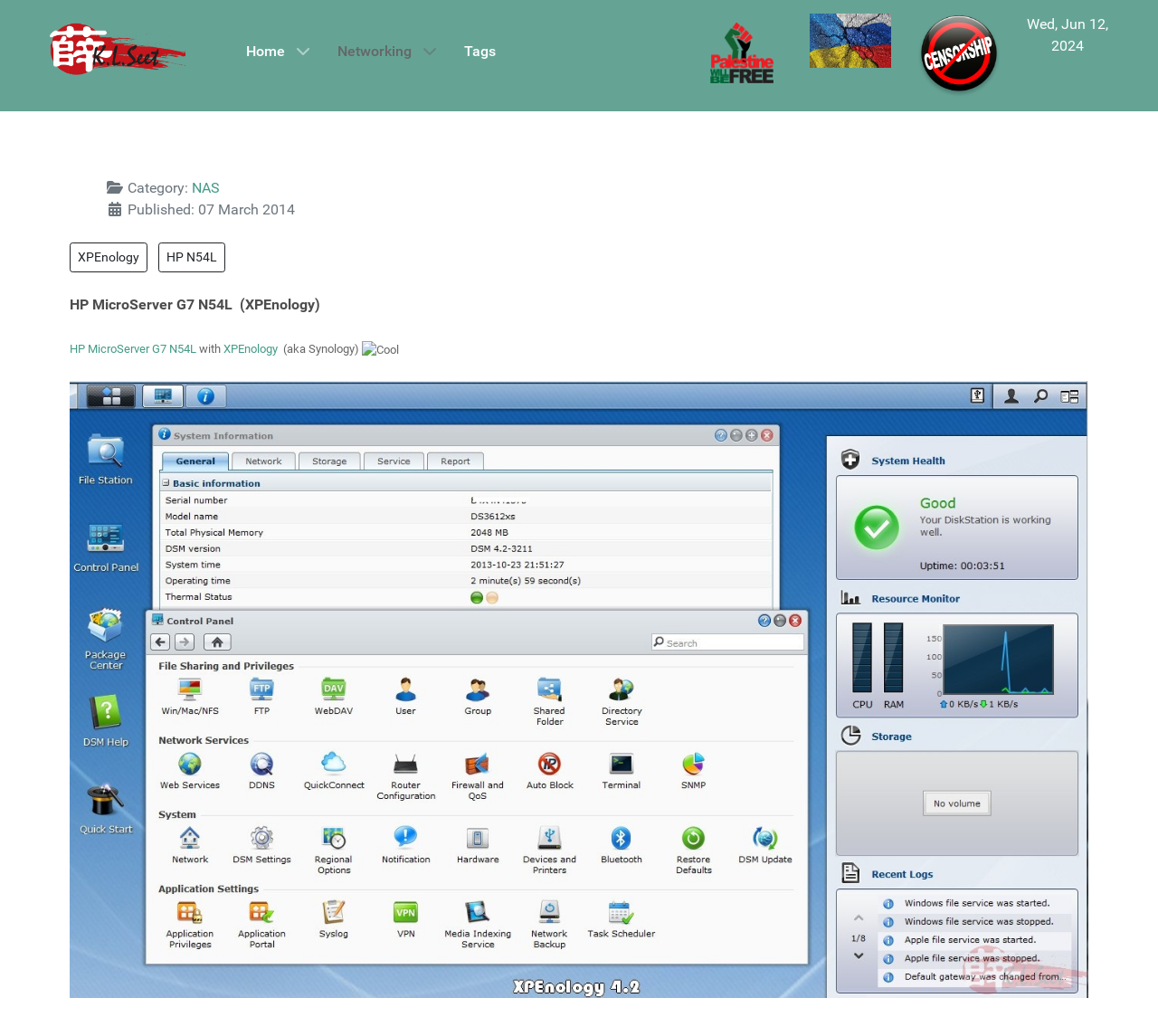Use the information in the screenshot to answer the question comprehensively: What is the name of the server mentioned?

The static text element on the page mentions the name of the server as 'HP MicroServer G7 N54L'.